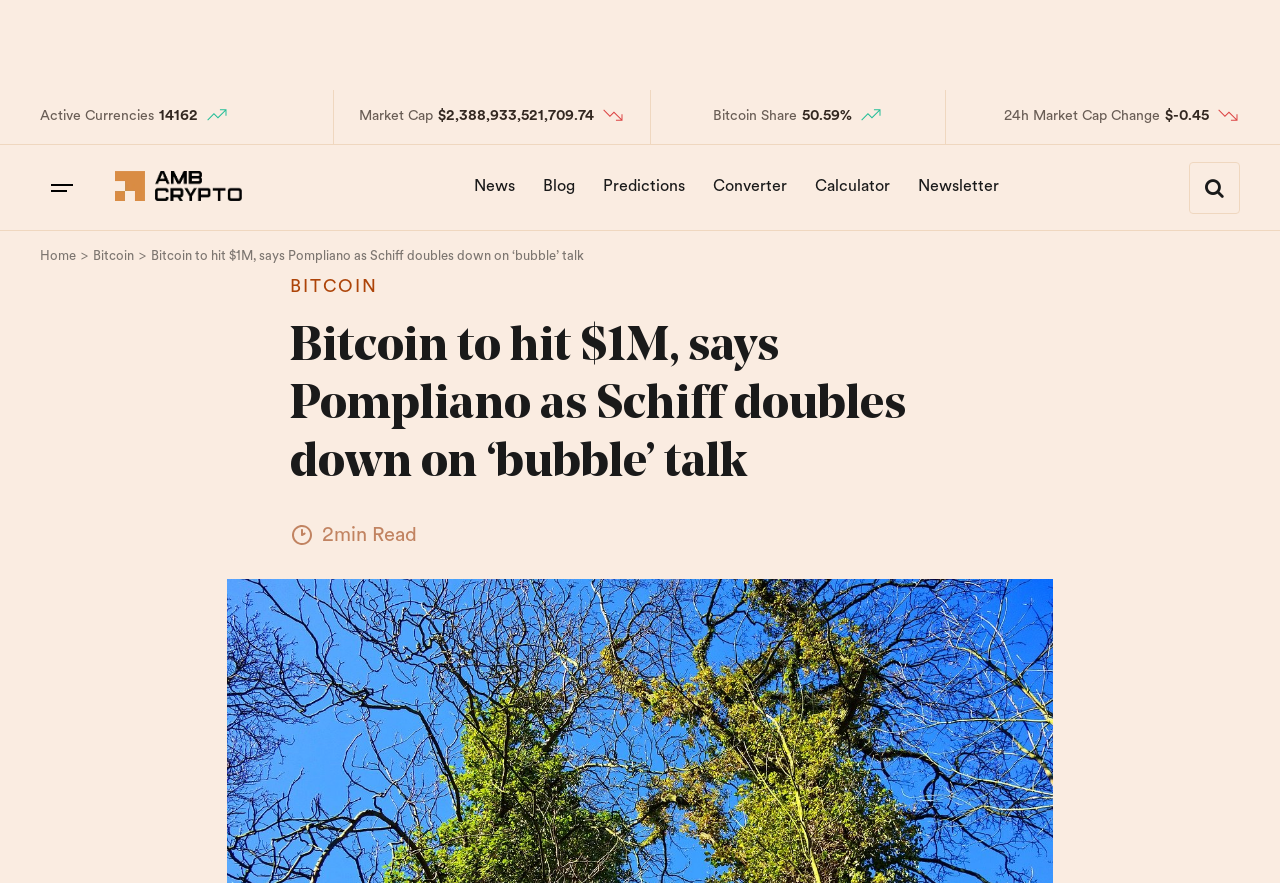Respond with a single word or phrase:
What is the 24-hour market capitalization change?

-$0.45